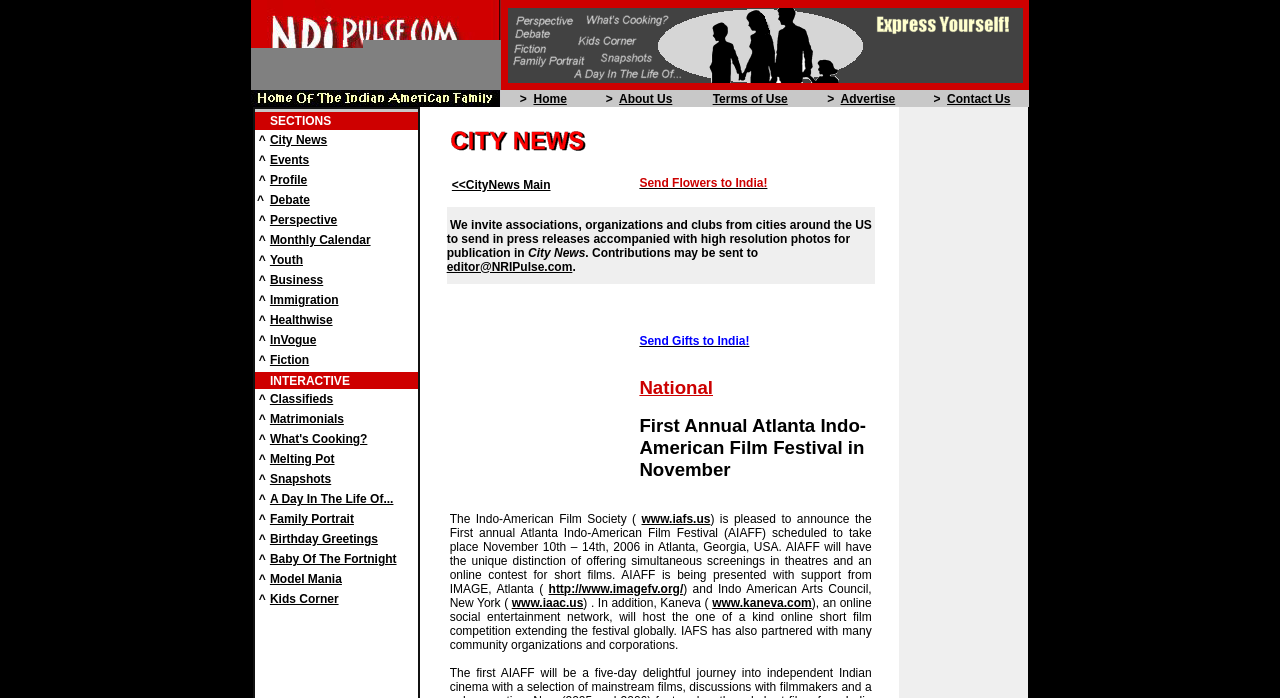Determine the bounding box coordinates of the clickable element to achieve the following action: 'View the City News section'. Provide the coordinates as four float values between 0 and 1, formatted as [left, top, right, bottom].

[0.211, 0.186, 0.256, 0.211]